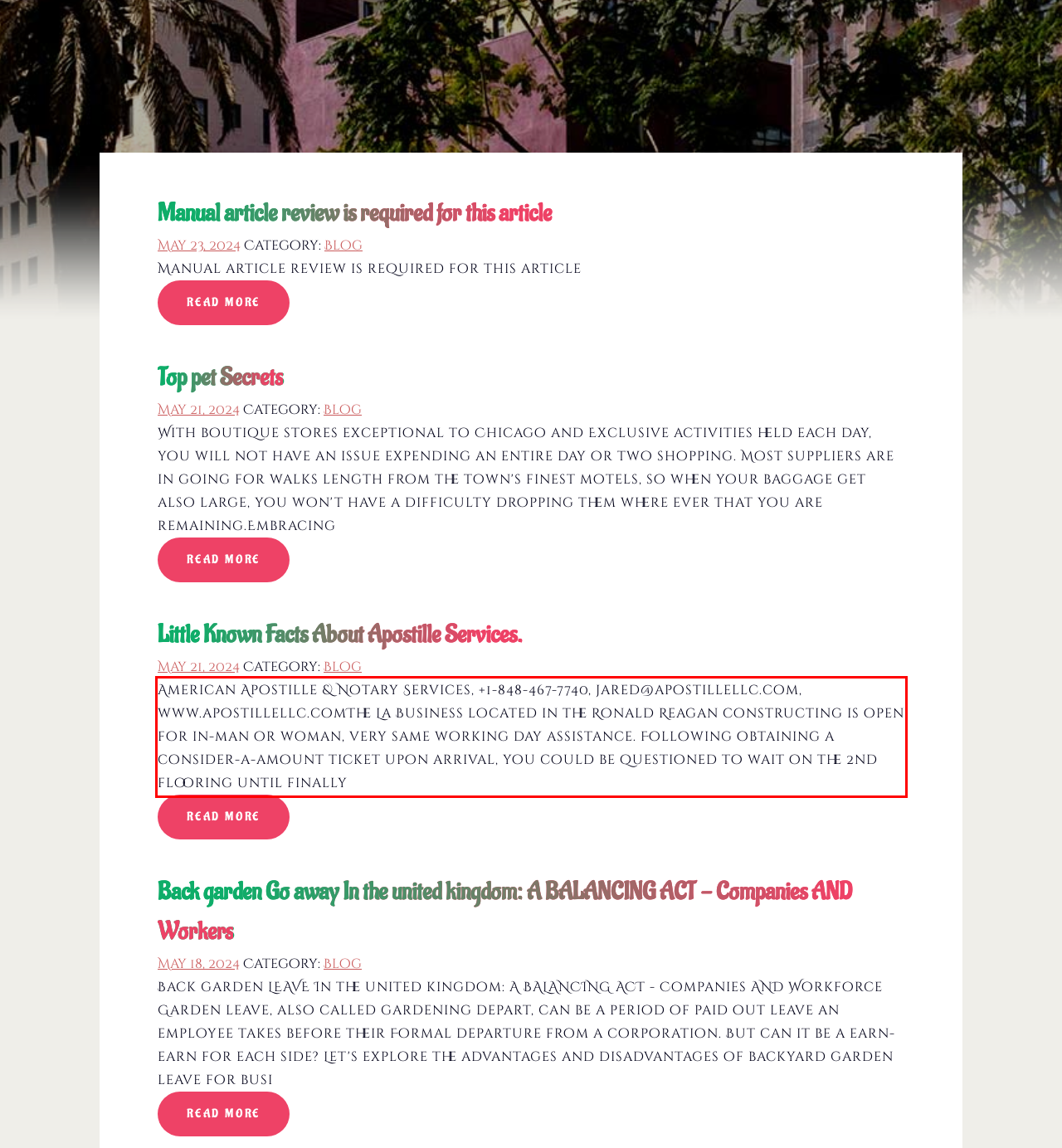Please extract the text content within the red bounding box on the webpage screenshot using OCR.

American Apostille & Notary Services, +1-848-467-7740, jared@apostillellc.com, www.apostillellc.comThe La Business located in the Ronald Reagan constructing is open for in-man or woman, very same working day assistance. Following obtaining a consider-a-amount ticket upon arrival, you could be questioned to wait on the 2nd flooring until finally